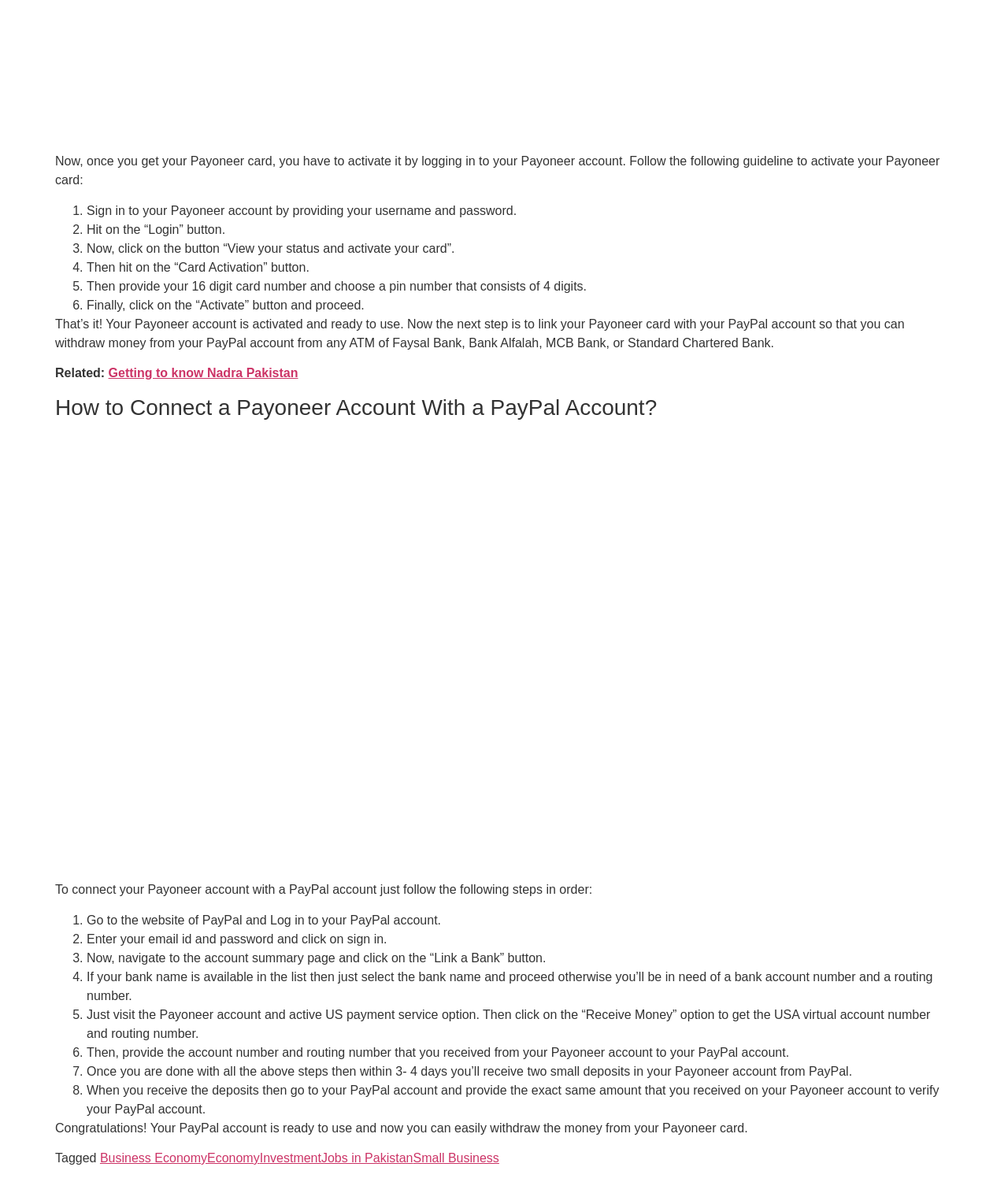Extract the bounding box coordinates for the UI element described as: "Jobs in Pakistan".

[0.319, 0.965, 0.41, 0.976]